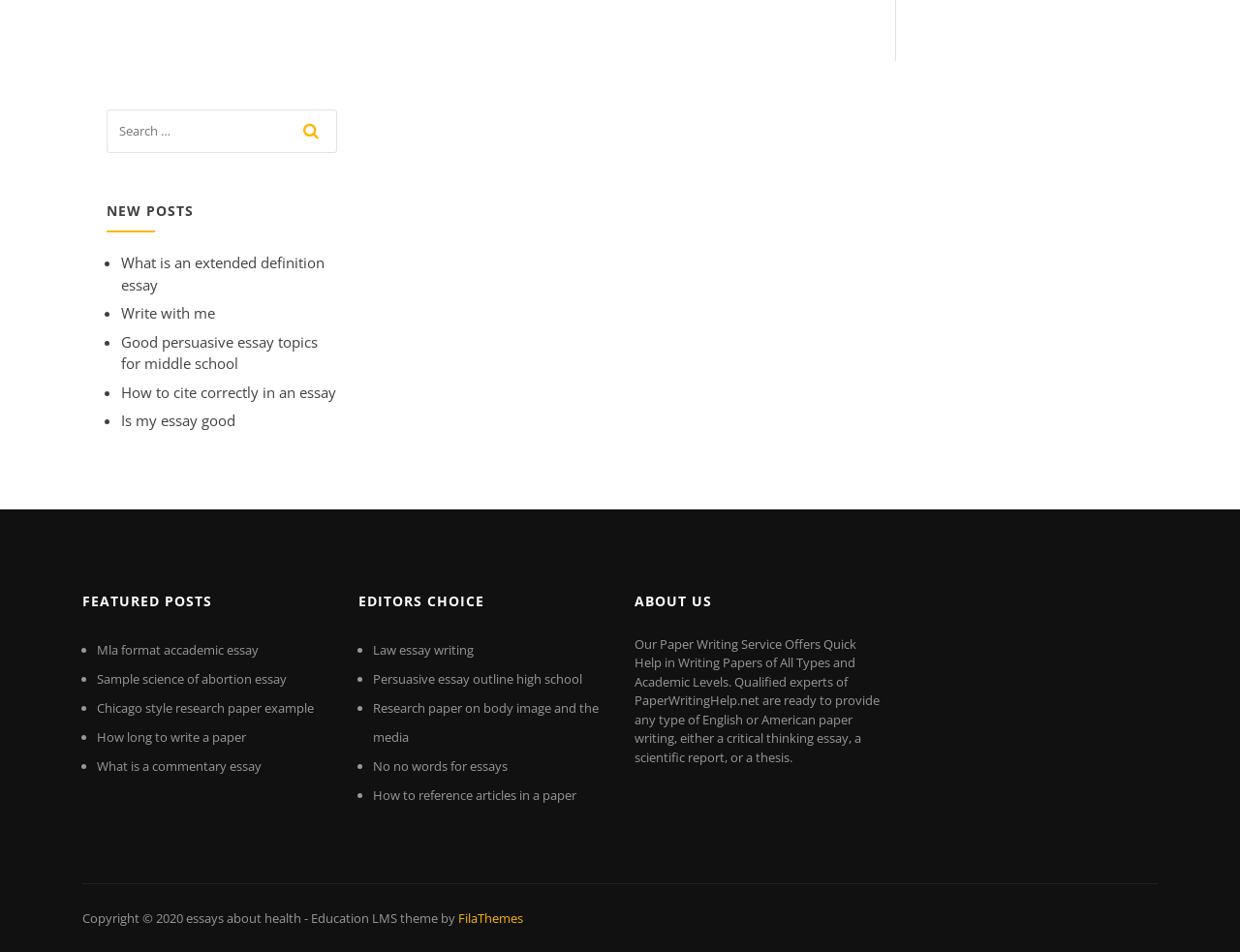Please indicate the bounding box coordinates of the element's region to be clicked to achieve the instruction: "read the post about 'What is an extended definition essay'". Provide the coordinates as four float numbers between 0 and 1, i.e., [left, top, right, bottom].

[0.098, 0.266, 0.262, 0.309]